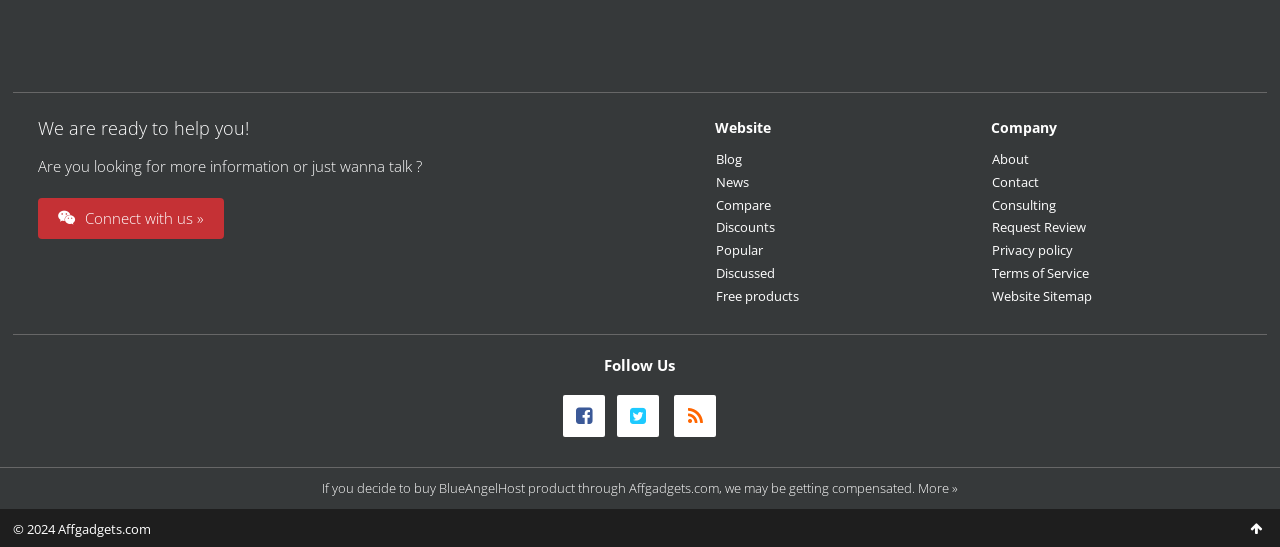What is the purpose of the 'Connect with us' link?
Please provide a single word or phrase answer based on the image.

To connect with the website's team